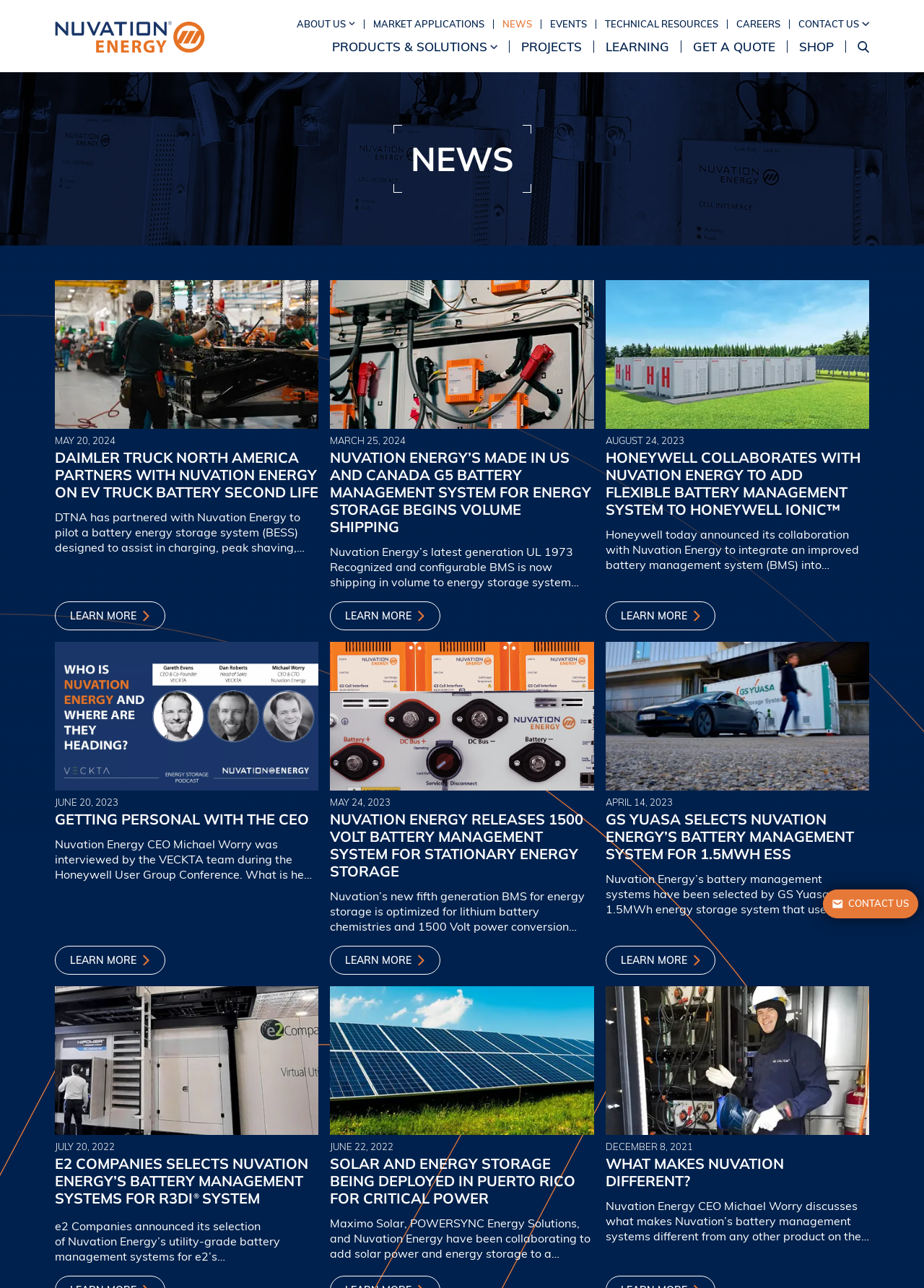Provide a brief response to the question using a single word or phrase: 
What is the purpose of the 'Toggle Search Input' button?

To search